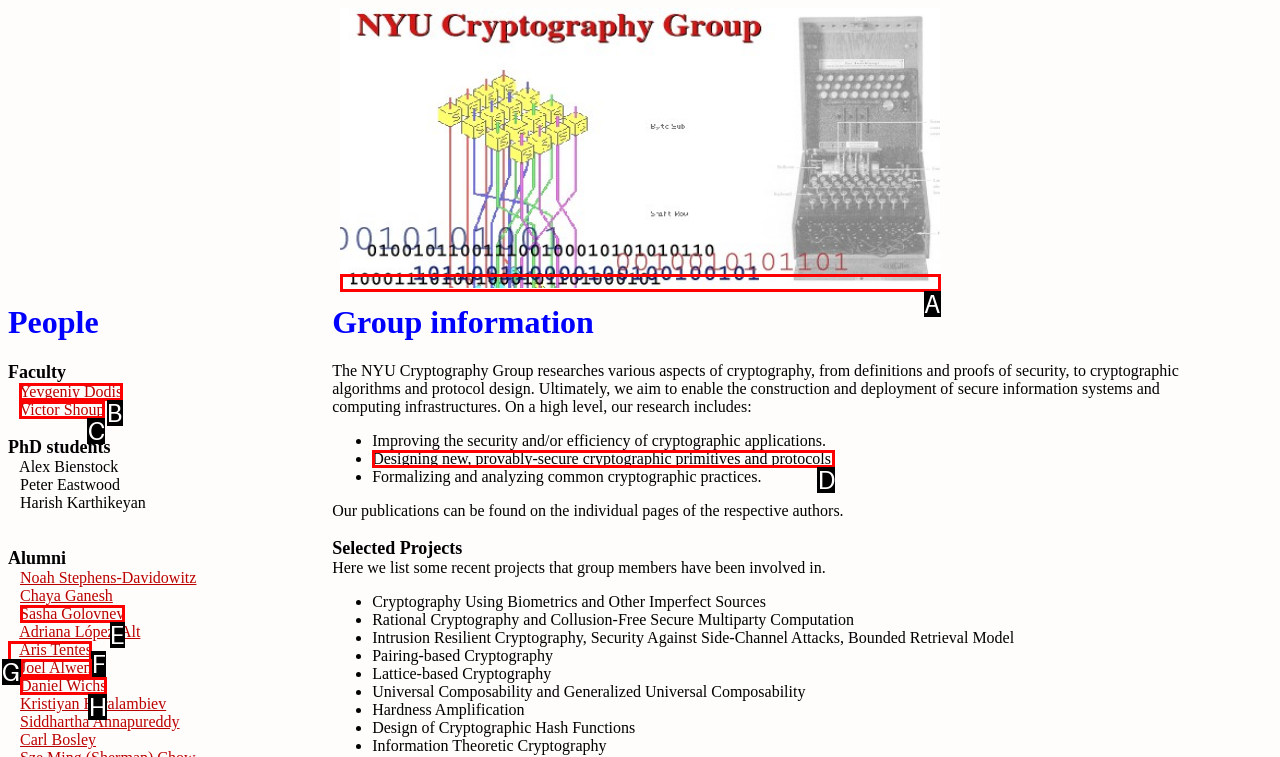Determine the letter of the UI element I should click on to complete the task: Read about the research focus of the NYU Cryptography Group from the provided choices in the screenshot.

D